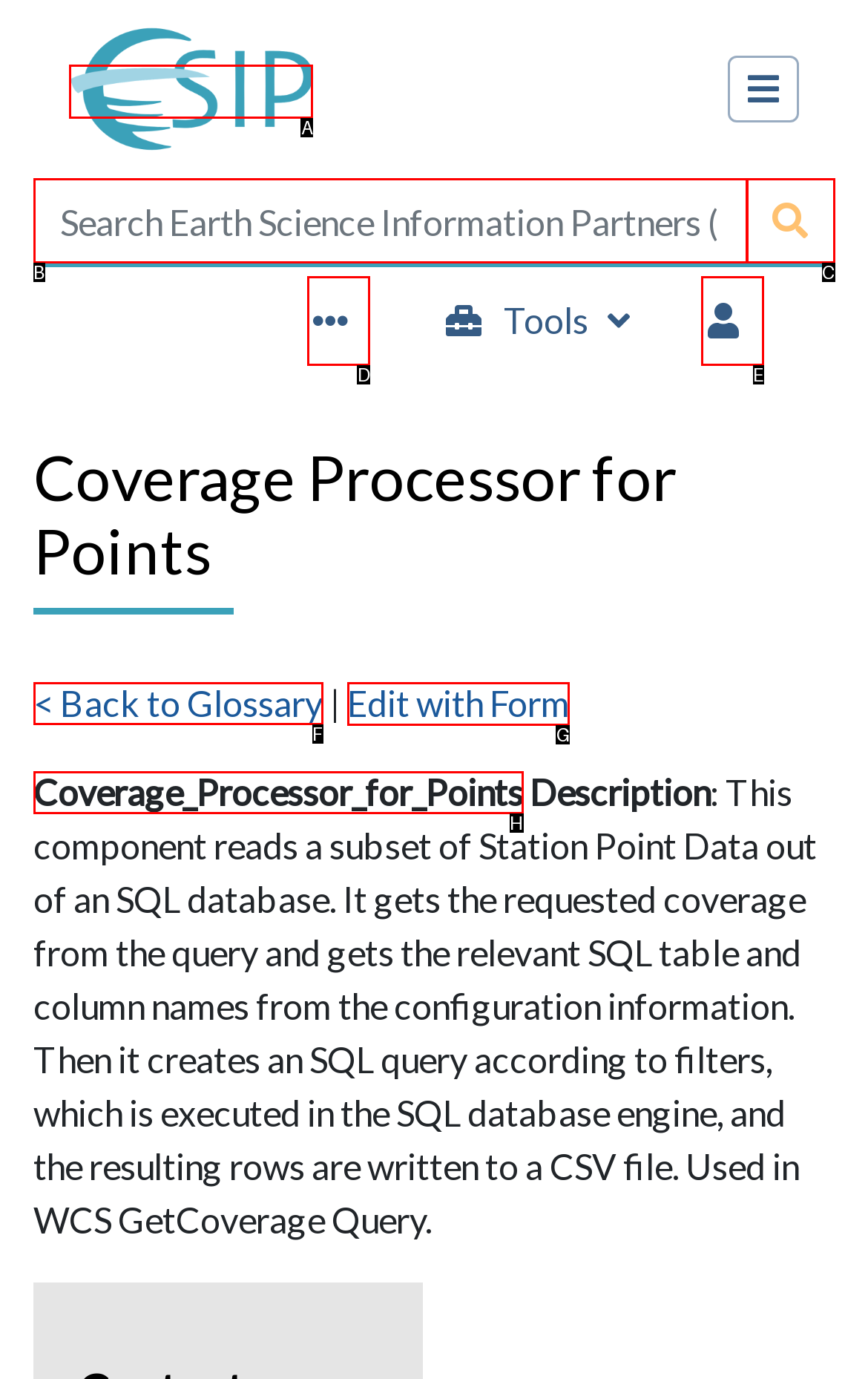To achieve the task: Edit with Form, indicate the letter of the correct choice from the provided options.

G